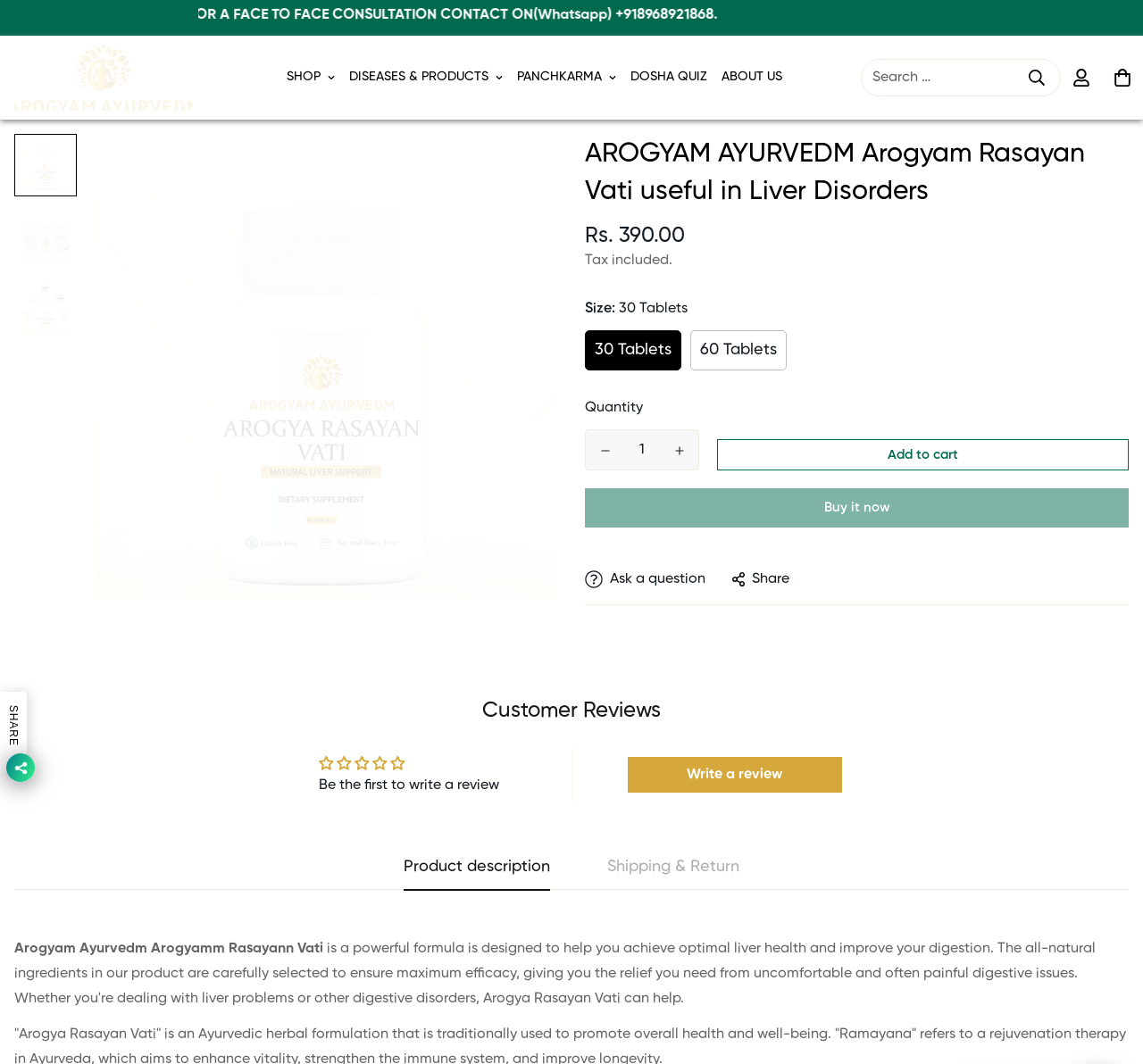Determine which piece of text is the heading of the webpage and provide it.

AROGYAM AYURVEDM Arogyam Rasayan Vati useful in Liver Disorders